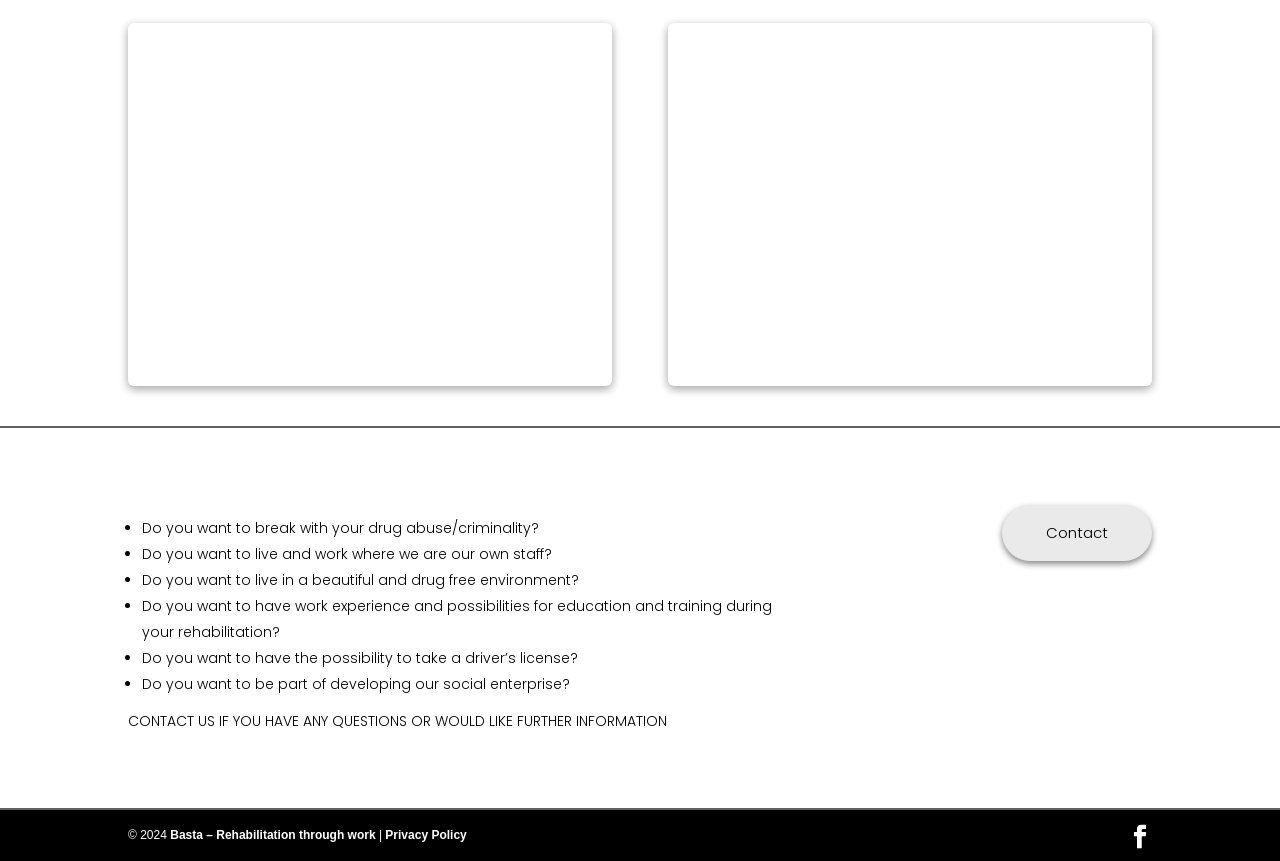Please predict the bounding box coordinates (top-left x, top-left y, bottom-right x, bottom-right y) for the UI element in the screenshot that fits the description: Contact

[0.783, 0.587, 0.9, 0.651]